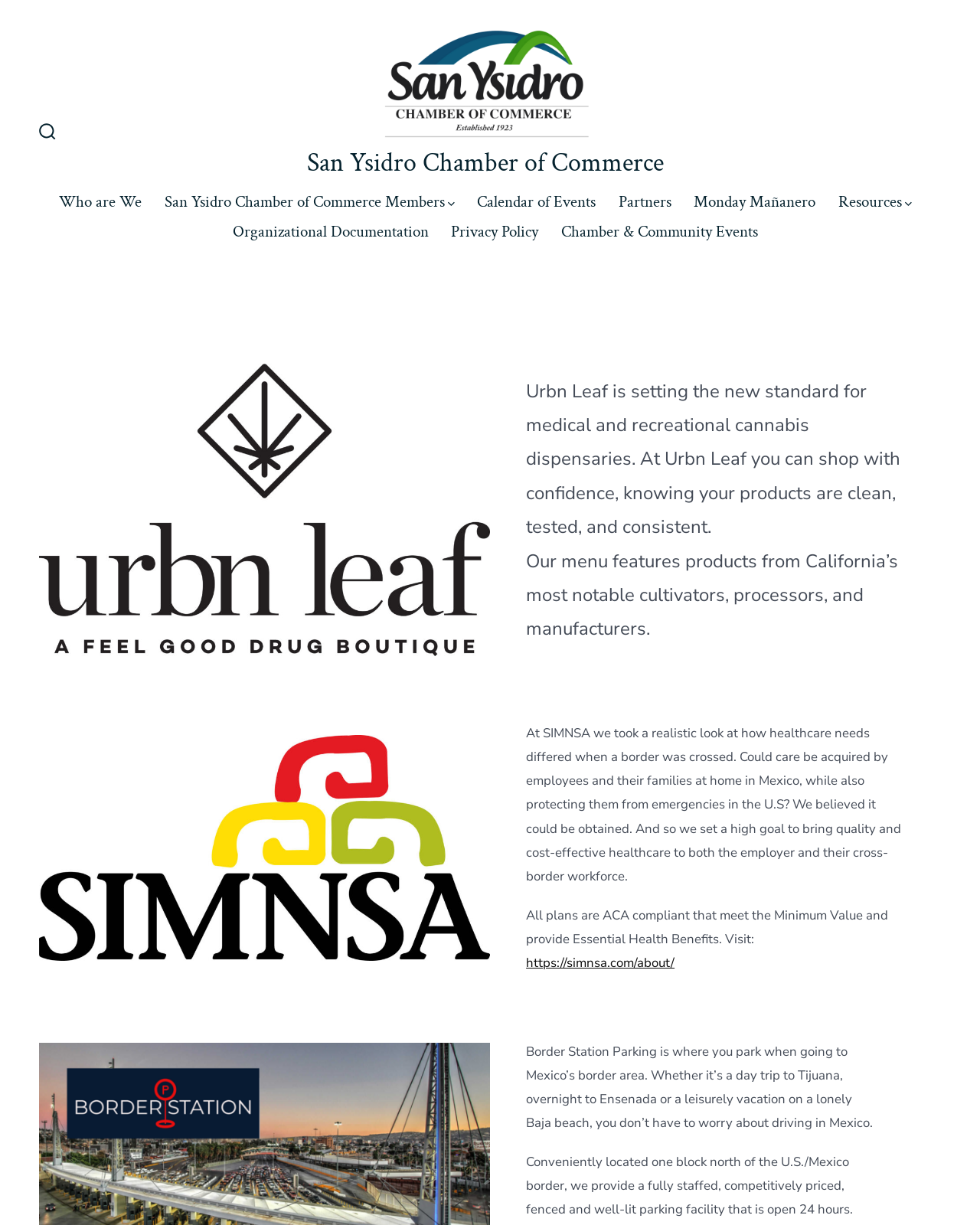Can you pinpoint the bounding box coordinates for the clickable element required for this instruction: "Check out SIMNSA's about page"? The coordinates should be four float numbers between 0 and 1, i.e., [left, top, right, bottom].

[0.537, 0.779, 0.688, 0.793]